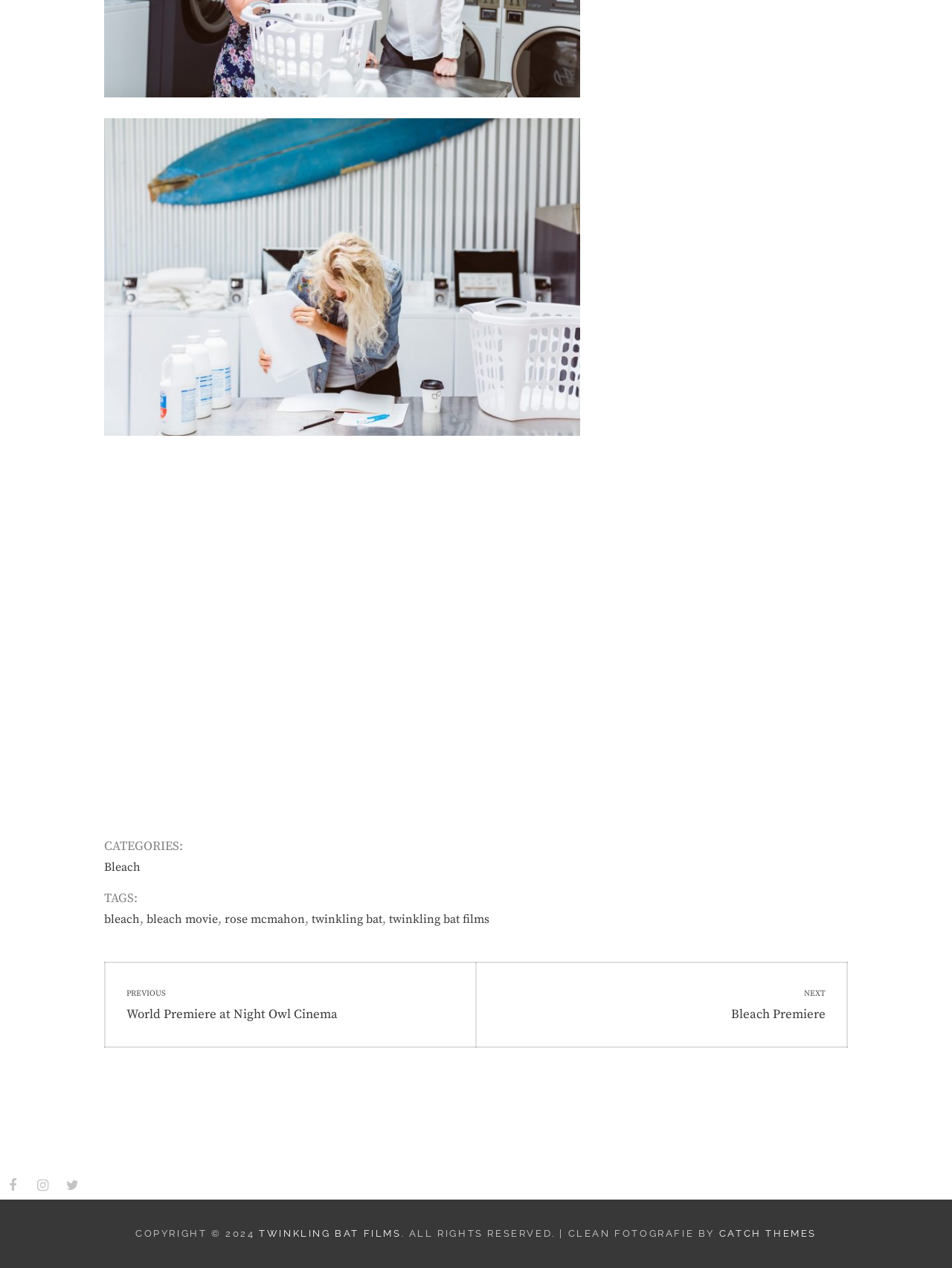Identify the bounding box coordinates of the region that needs to be clicked to carry out this instruction: "Click on the 'Bleach' category". Provide these coordinates as four float numbers ranging from 0 to 1, i.e., [left, top, right, bottom].

[0.109, 0.678, 0.148, 0.69]